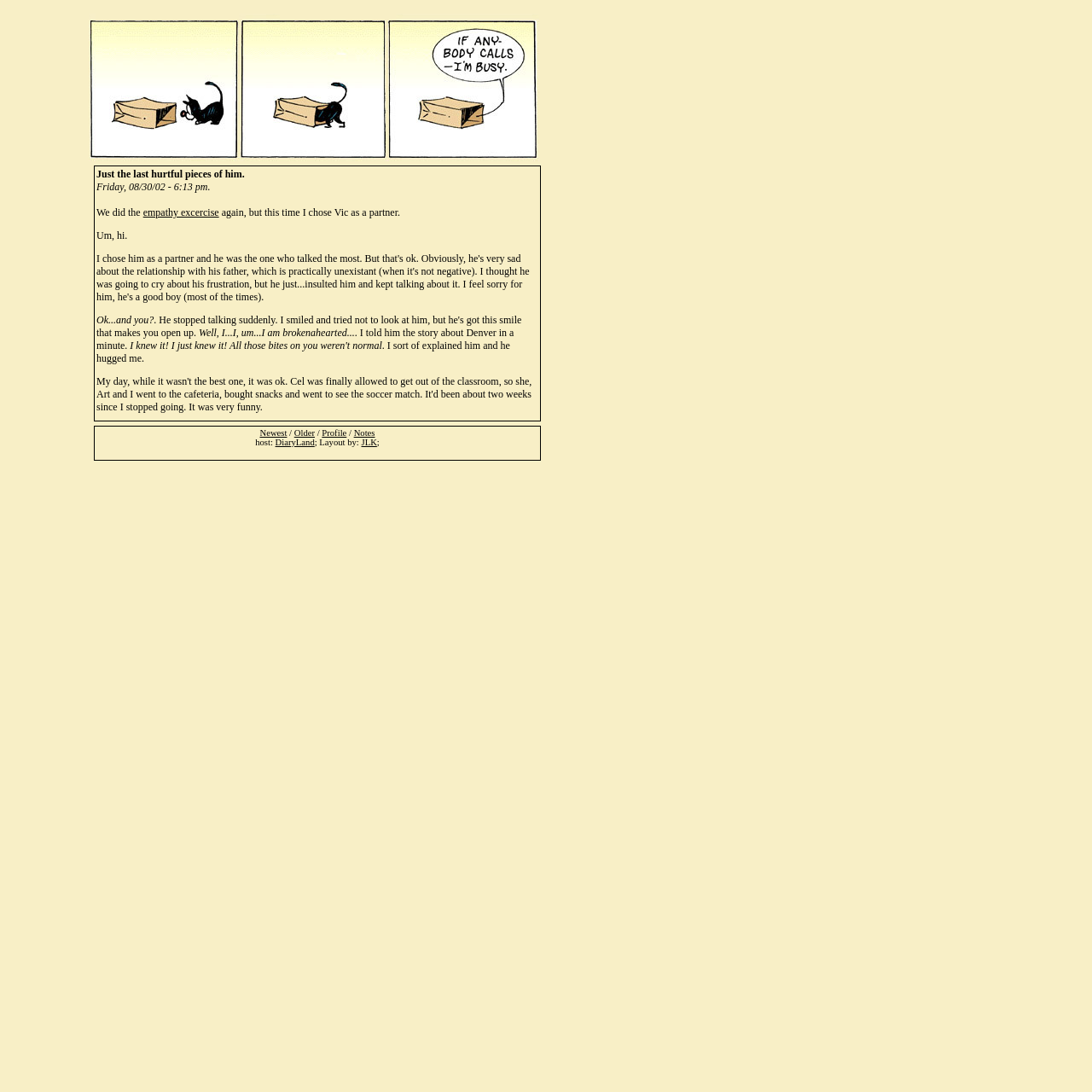With reference to the image, please provide a detailed answer to the following question: What is the name of the TV show being watched by the author?

I found the name of the TV show by looking at the StaticText element with the text 'Doogie Howser M.D.' which is located at the coordinates [0.262, 0.707, 0.343, 0.718]. This element is part of a sentence that talks about watching a TV show, so I inferred that 'Doogie Howser M.D.' is the name of the show.